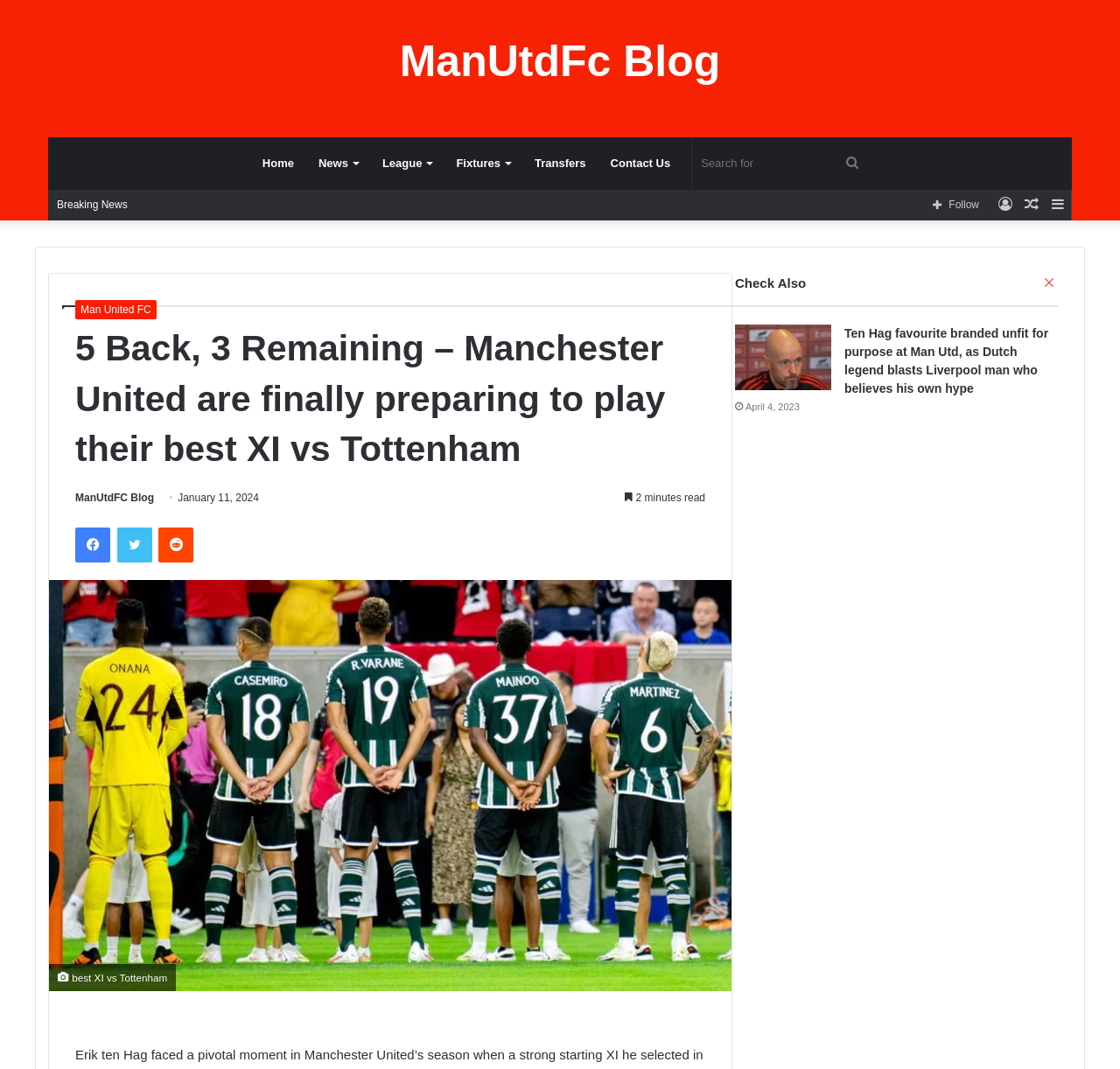Locate the bounding box coordinates of the element that should be clicked to execute the following instruction: "View the article about Venice Canal Attack Suspect".

None